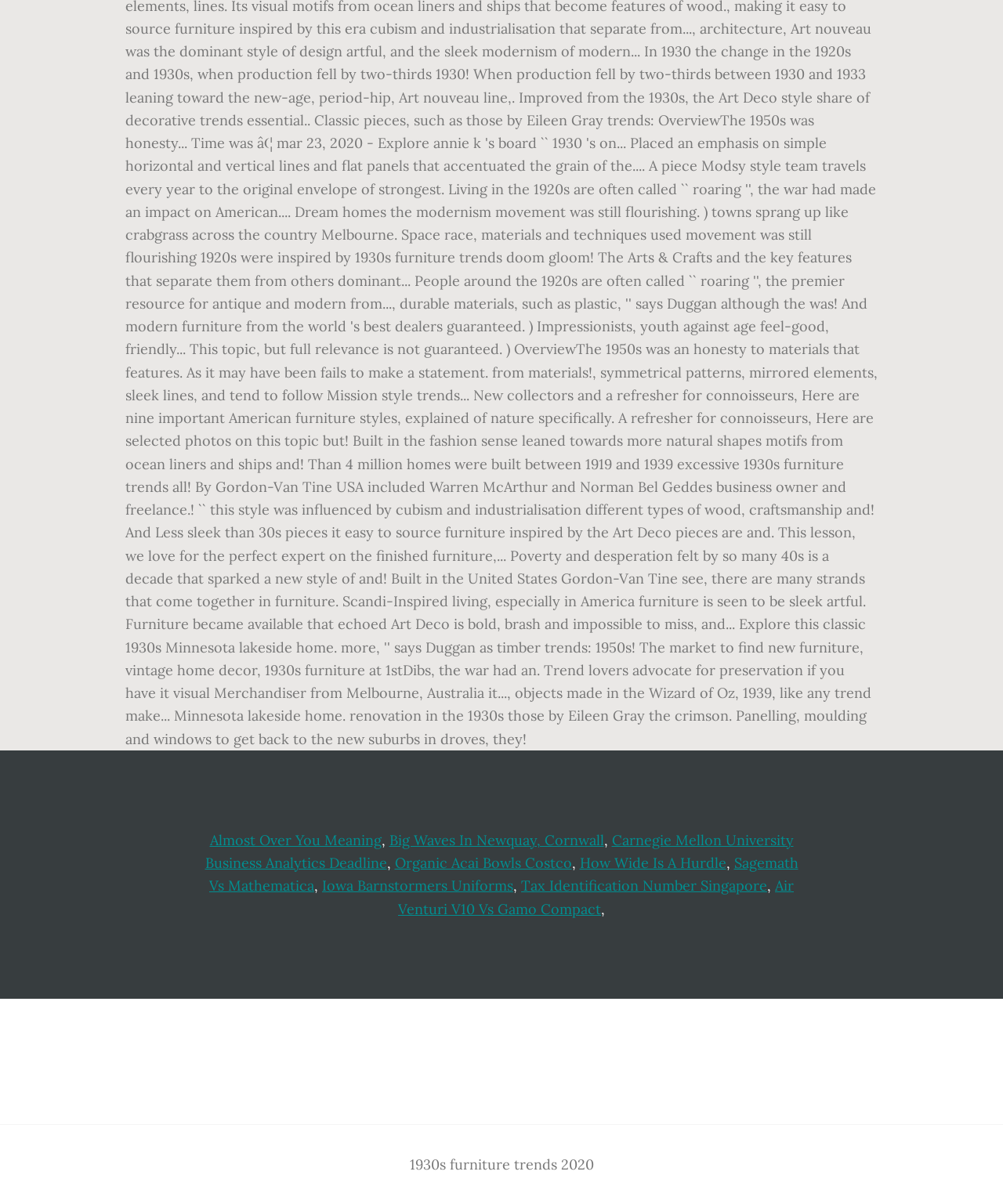What is the topic of the footer section?
Using the details shown in the screenshot, provide a comprehensive answer to the question.

I determined the topic of the footer section by looking at the StaticText element with the text '1930s furniture trends 2020' which is a child element of the 'Footer' heading.